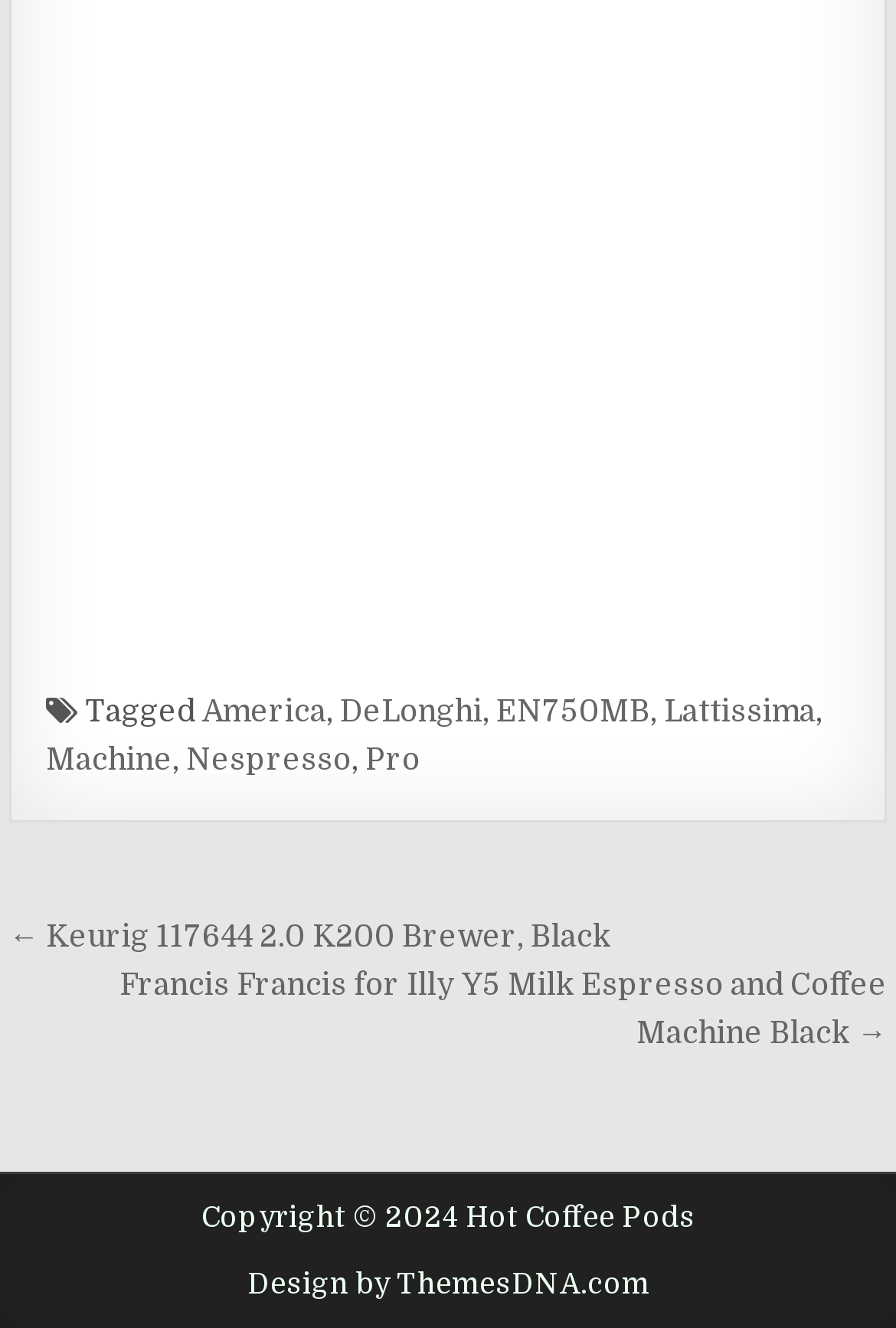Who designed the website?
Please provide a detailed and comprehensive answer to the question.

At the very bottom of the webpage, I found a link that reads 'Design by ThemesDNA.com'. This suggests that ThemesDNA.com is the entity that designed the website.